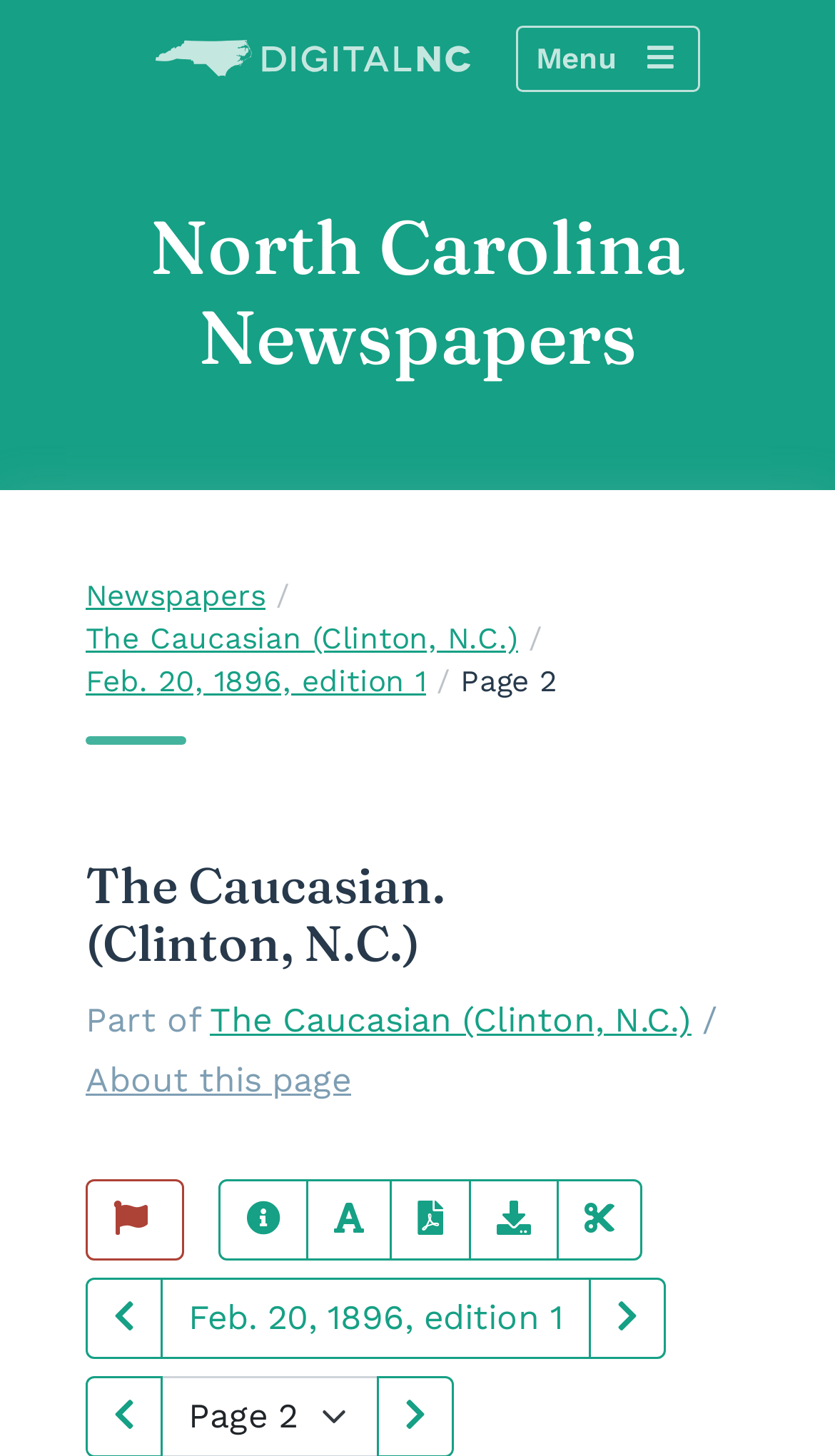Extract the bounding box coordinates for the UI element described as: "parent_node: Menu".

[0.142, 0.006, 0.608, 0.069]